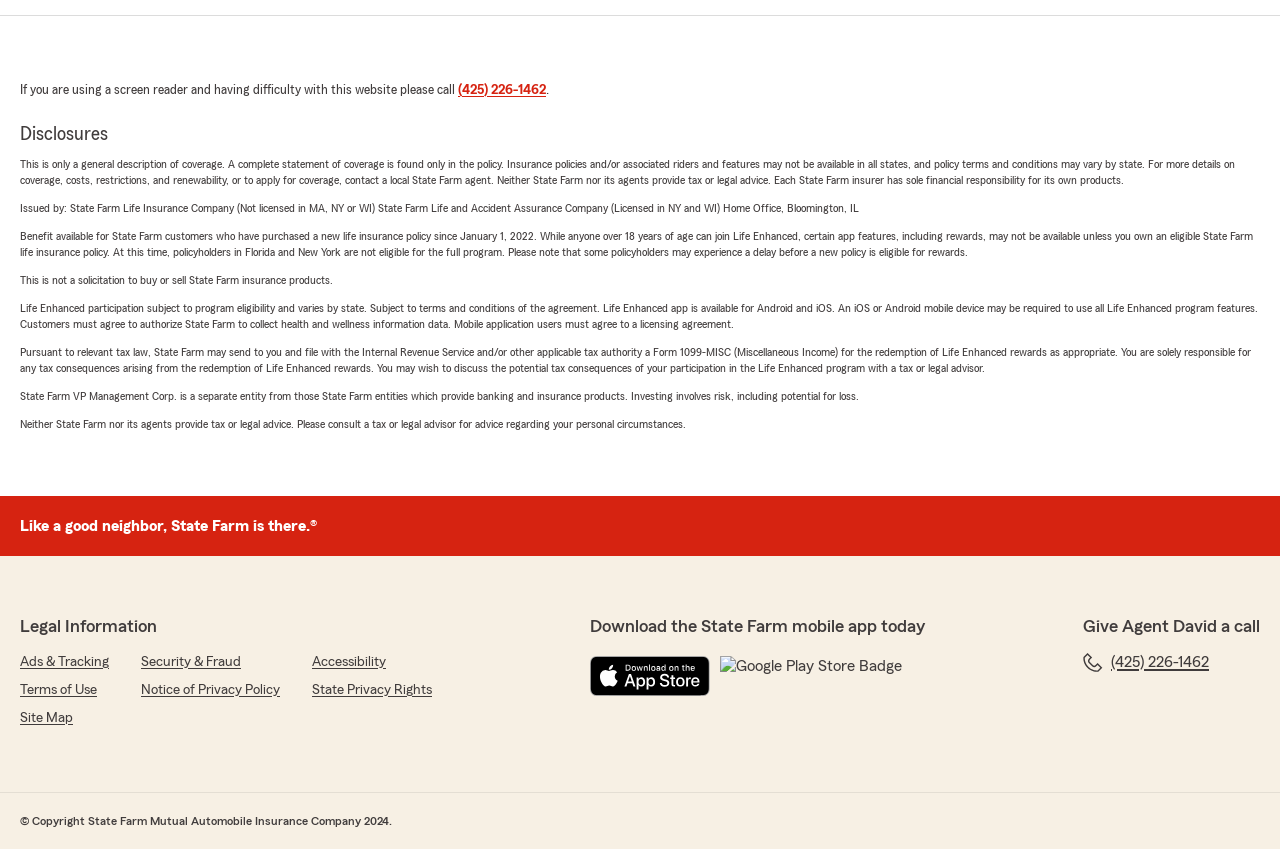Can you find the bounding box coordinates of the area I should click to execute the following instruction: "Download on the App Store"?

[0.461, 0.773, 0.554, 0.82]